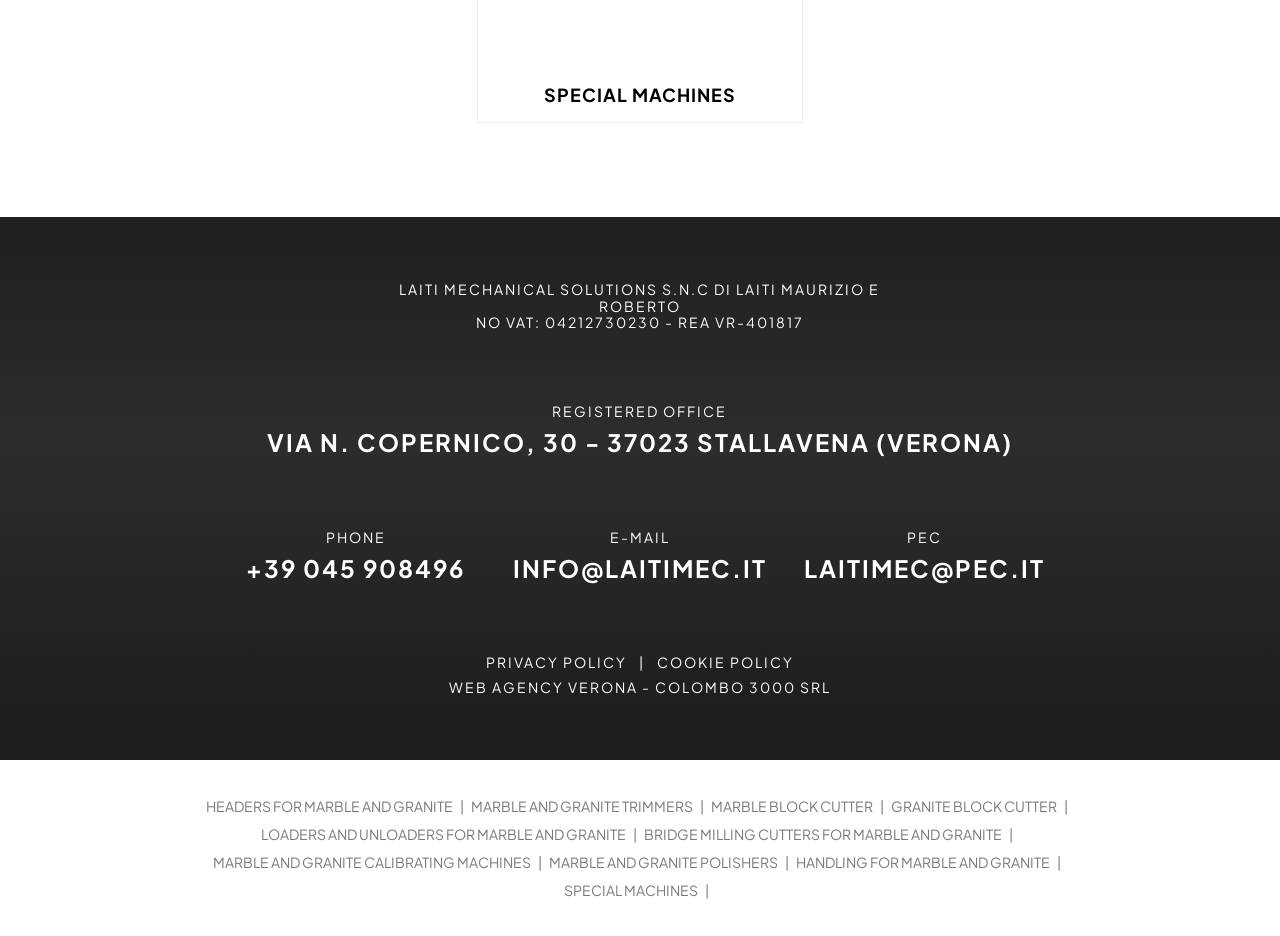Find the bounding box coordinates of the element you need to click on to perform this action: 'view the company's marble and granite trimmers'. The coordinates should be represented by four float values between 0 and 1, in the format [left, top, right, bottom].

[0.368, 0.846, 0.555, 0.876]